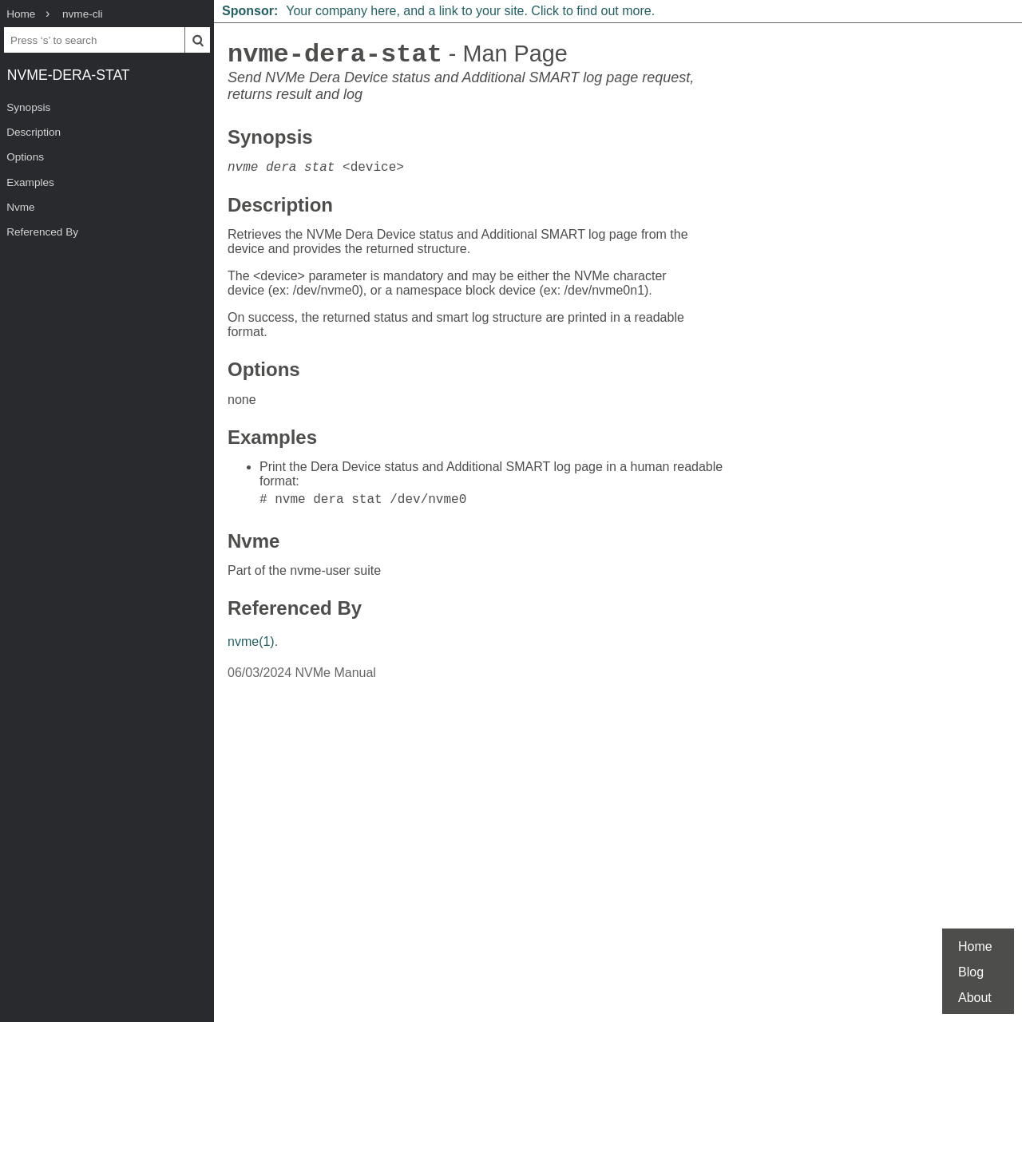Given the description "nvme-dera-stat - Man Page", provide the bounding box coordinates of the corresponding UI element.

[0.223, 0.034, 0.555, 0.059]